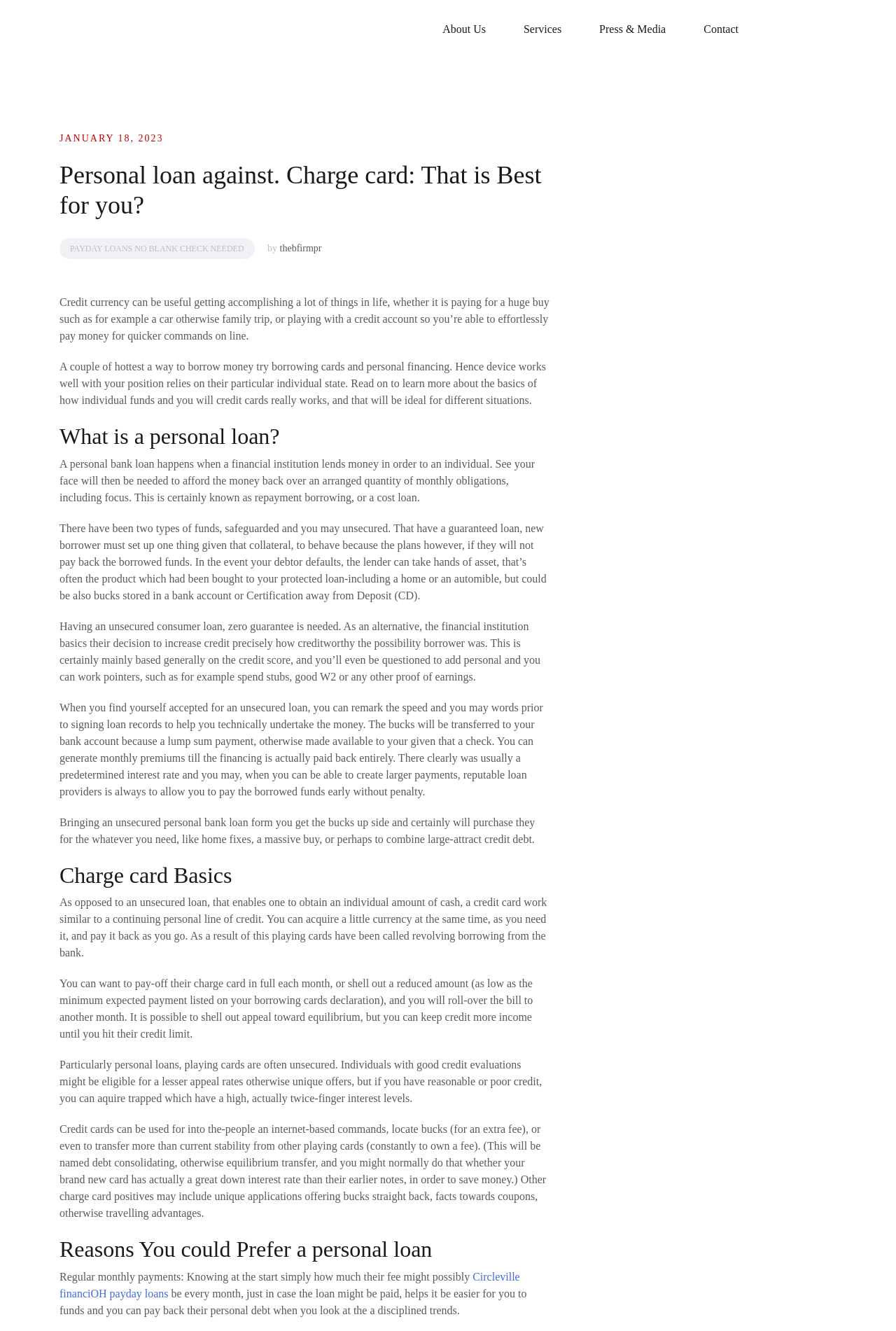Using the webpage screenshot and the element description Circleville financiOH payday loans, determine the bounding box coordinates. Specify the coordinates in the format (top-left x, top-left y, bottom-right x, bottom-right y) with values ranging from 0 to 1.

[0.066, 0.955, 0.58, 0.976]